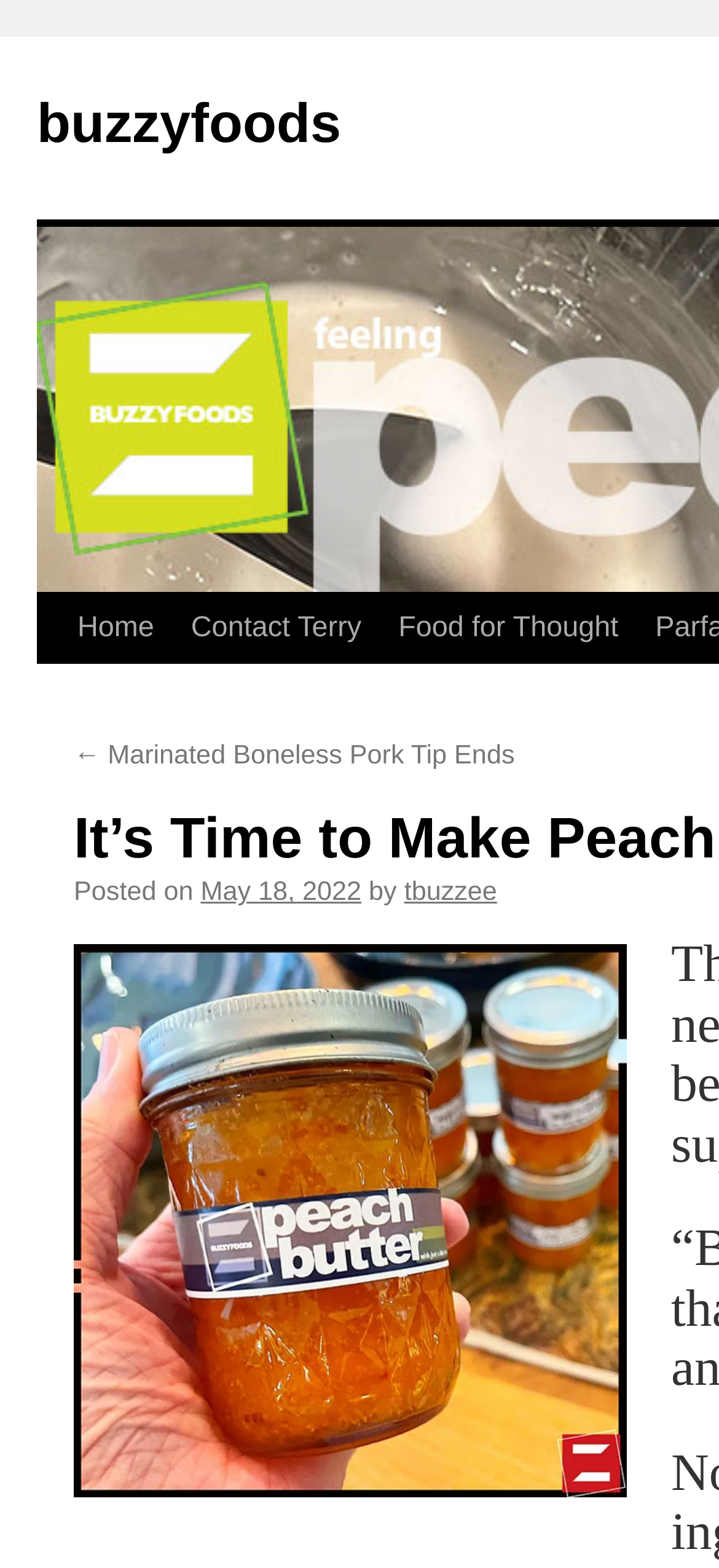What is the primary heading on this webpage?

It’s Time to Make Peach Butter!